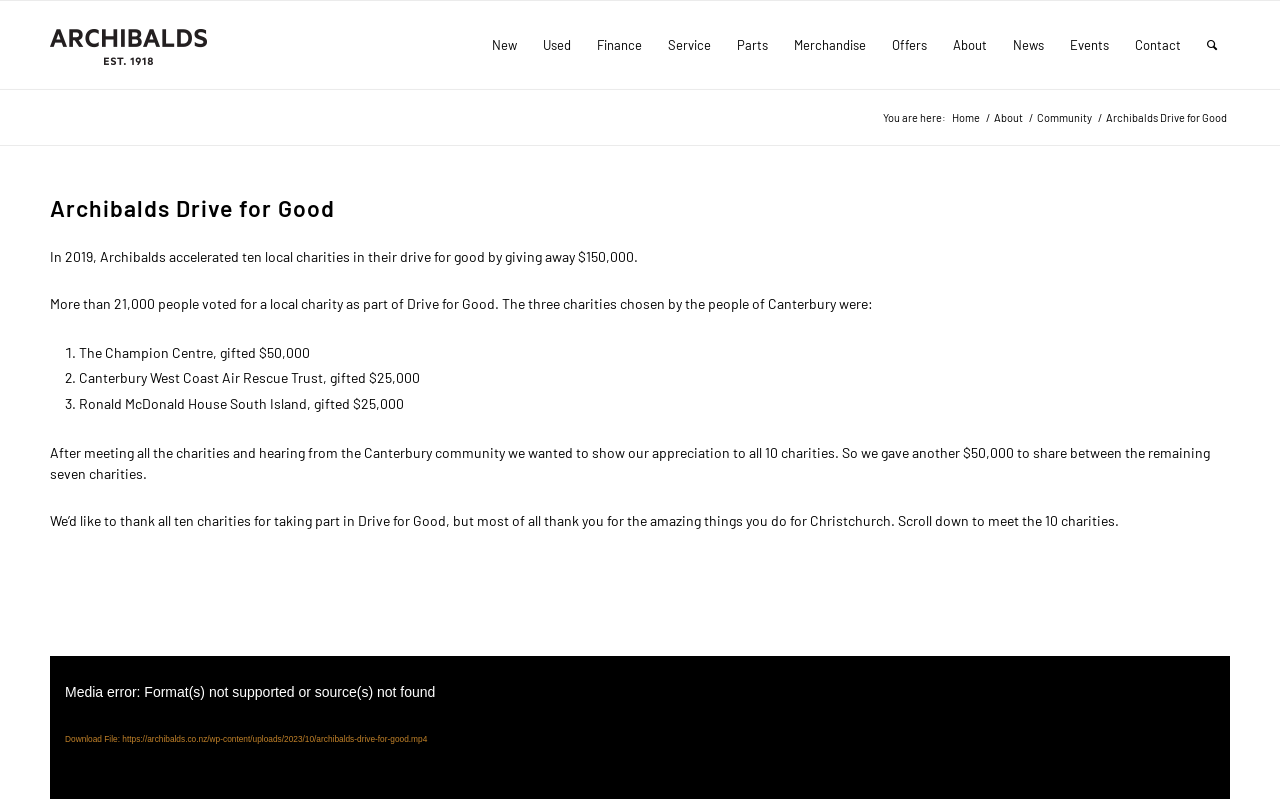Locate the bounding box coordinates of the element to click to perform the following action: 'Click the 'Home' link'. The coordinates should be given as four float values between 0 and 1, in the form of [left, top, right, bottom].

[0.741, 0.138, 0.768, 0.156]